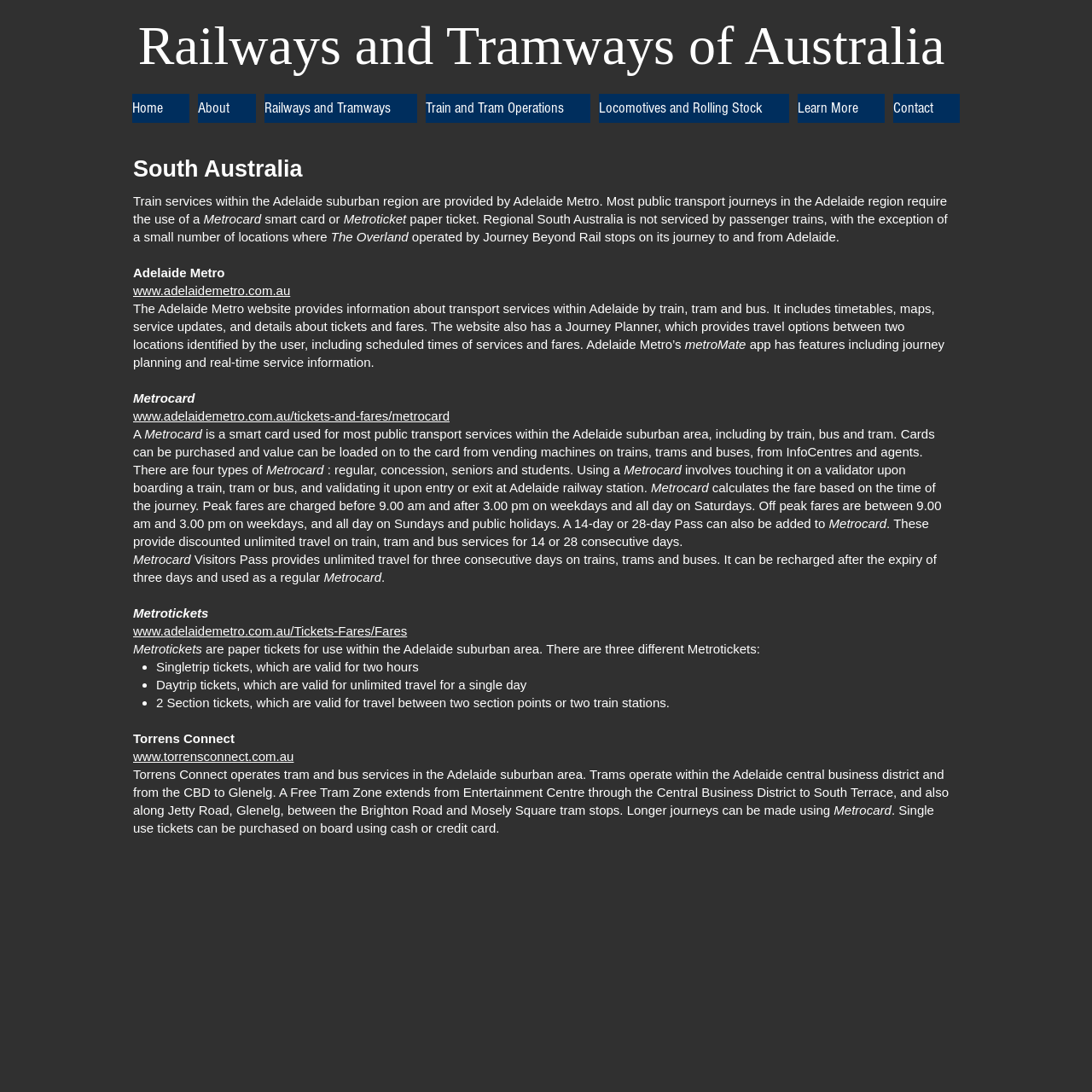Please determine the bounding box coordinates of the area that needs to be clicked to complete this task: 'Visit Adelaide Metro website'. The coordinates must be four float numbers between 0 and 1, formatted as [left, top, right, bottom].

[0.122, 0.259, 0.266, 0.273]